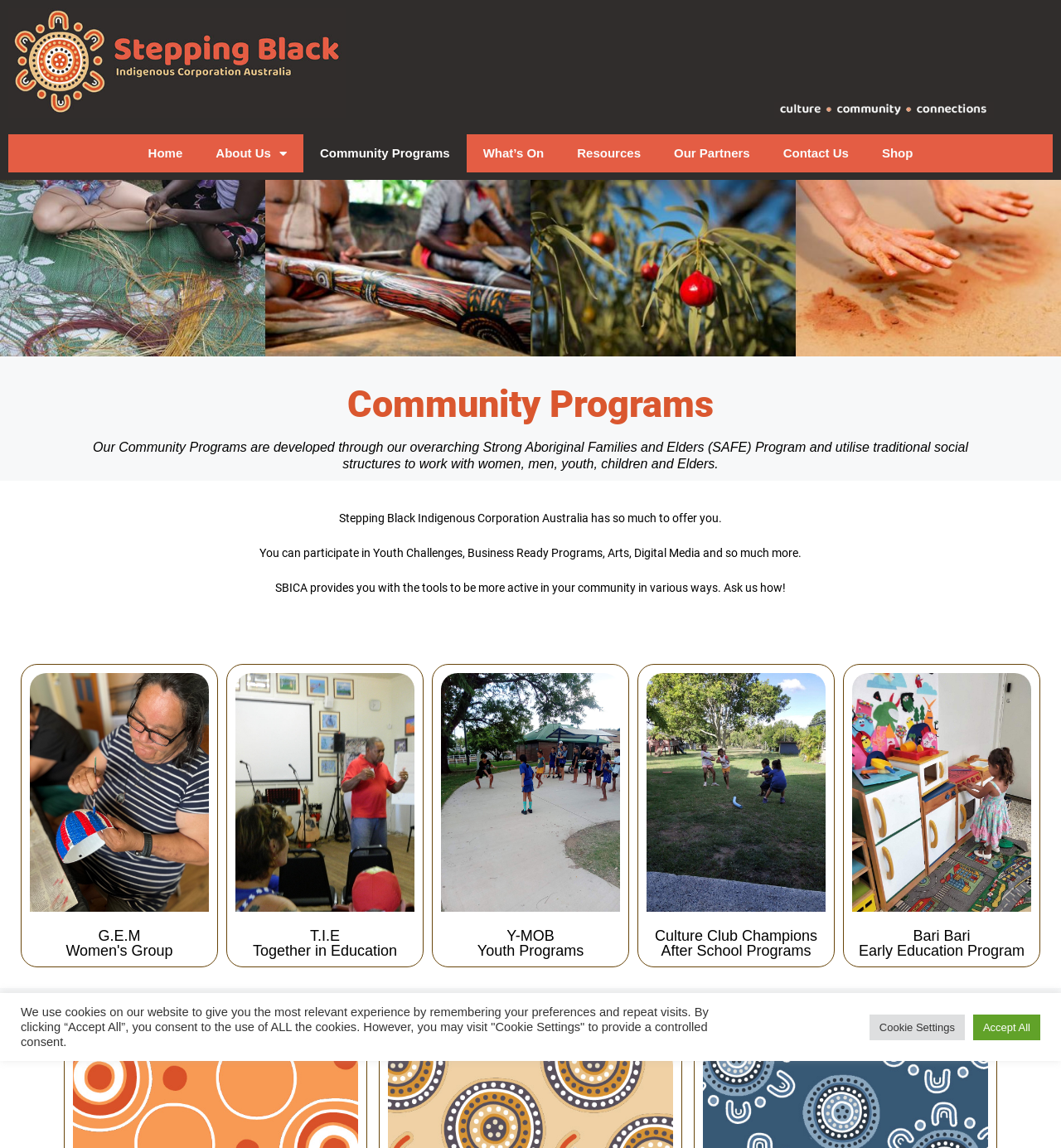Examine the image carefully and respond to the question with a detailed answer: 
What is the name of the program for early education?

I found this answer by looking at the list of community programs and finding the one related to early education, which is 'Bari Bari Early Education Program'.